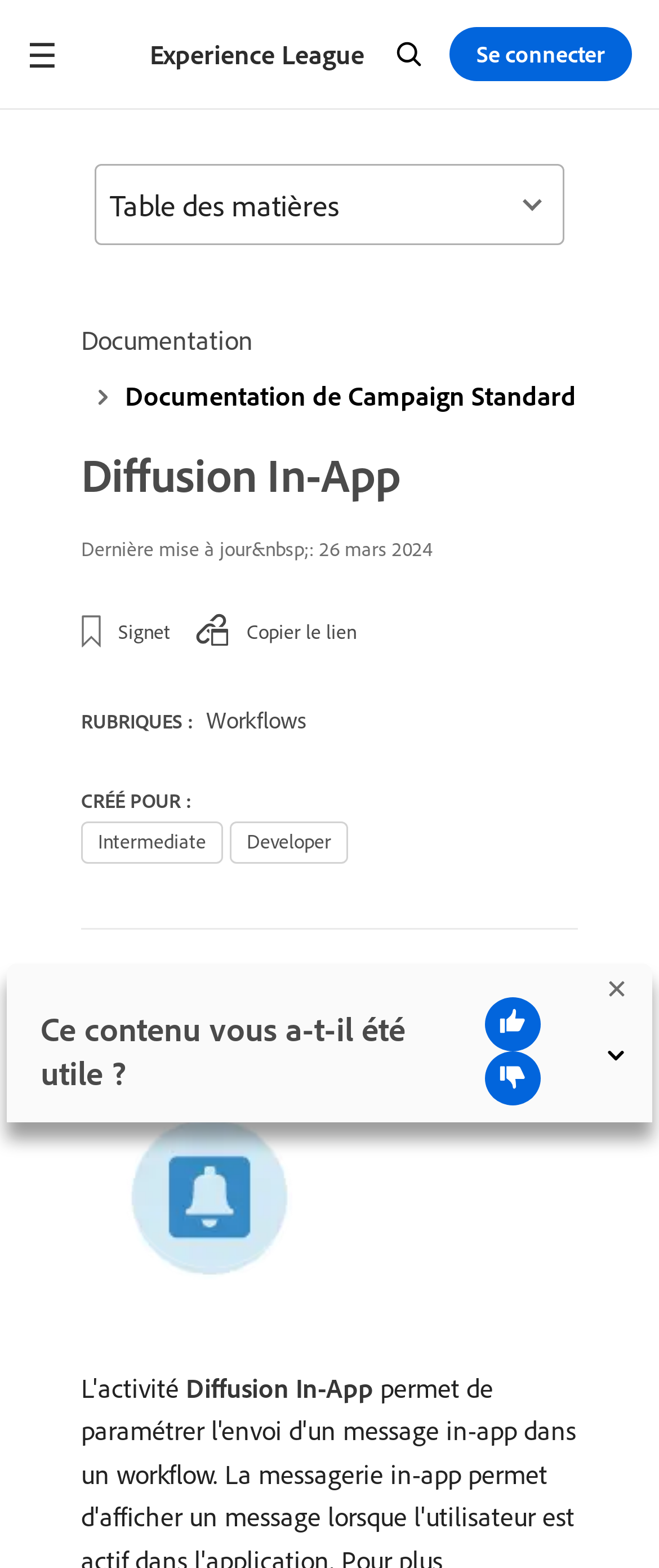For the element described, predict the bounding box coordinates as (top-left x, top-left y, bottom-right x, bottom-right y). All values should be between 0 and 1. Element description: Table des matières

[0.144, 0.105, 0.856, 0.156]